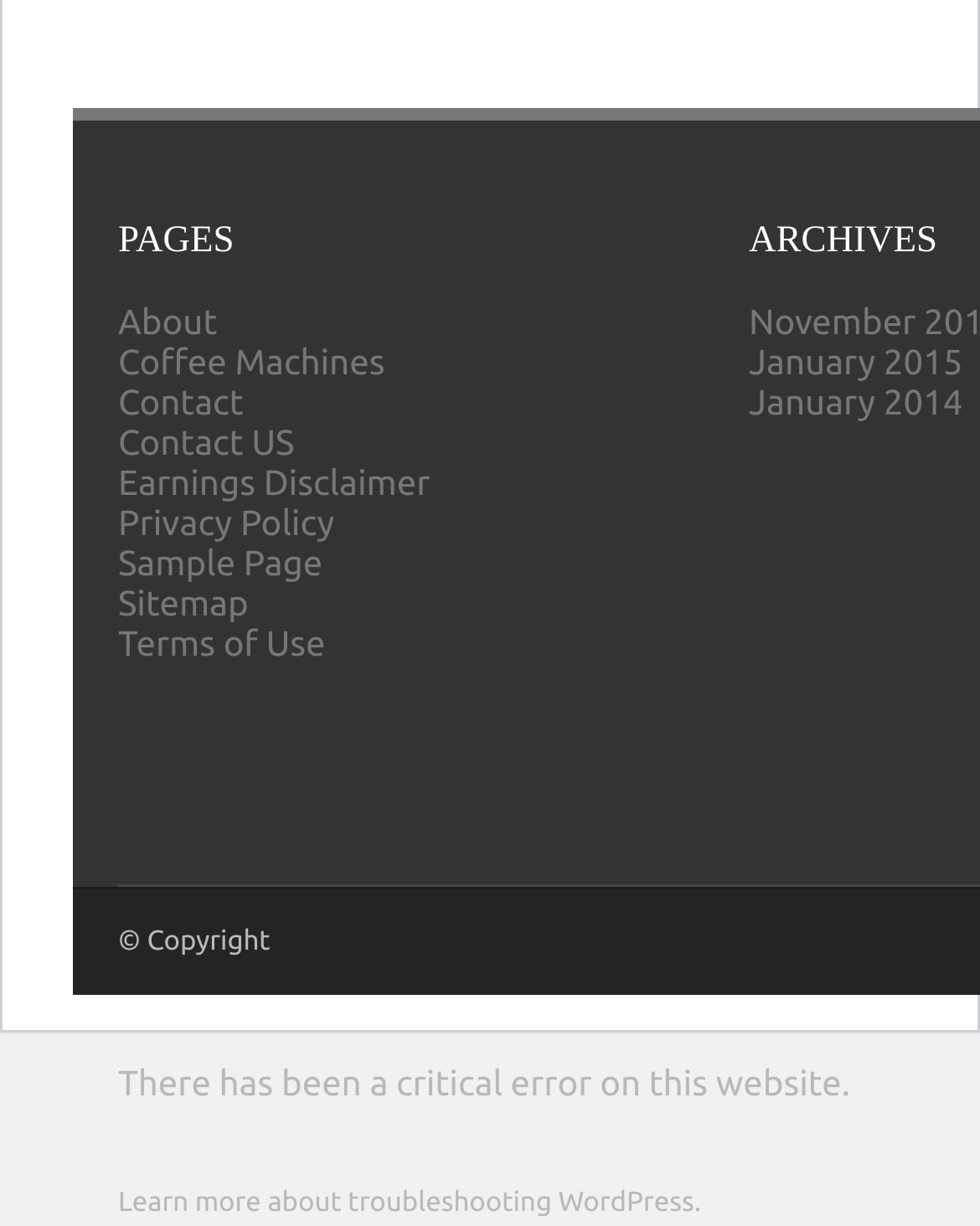Find the bounding box coordinates for the element that must be clicked to complete the instruction: "Read the 'Breaking News 21' link". The coordinates should be four float numbers between 0 and 1, indicated as [left, top, right, bottom].

None